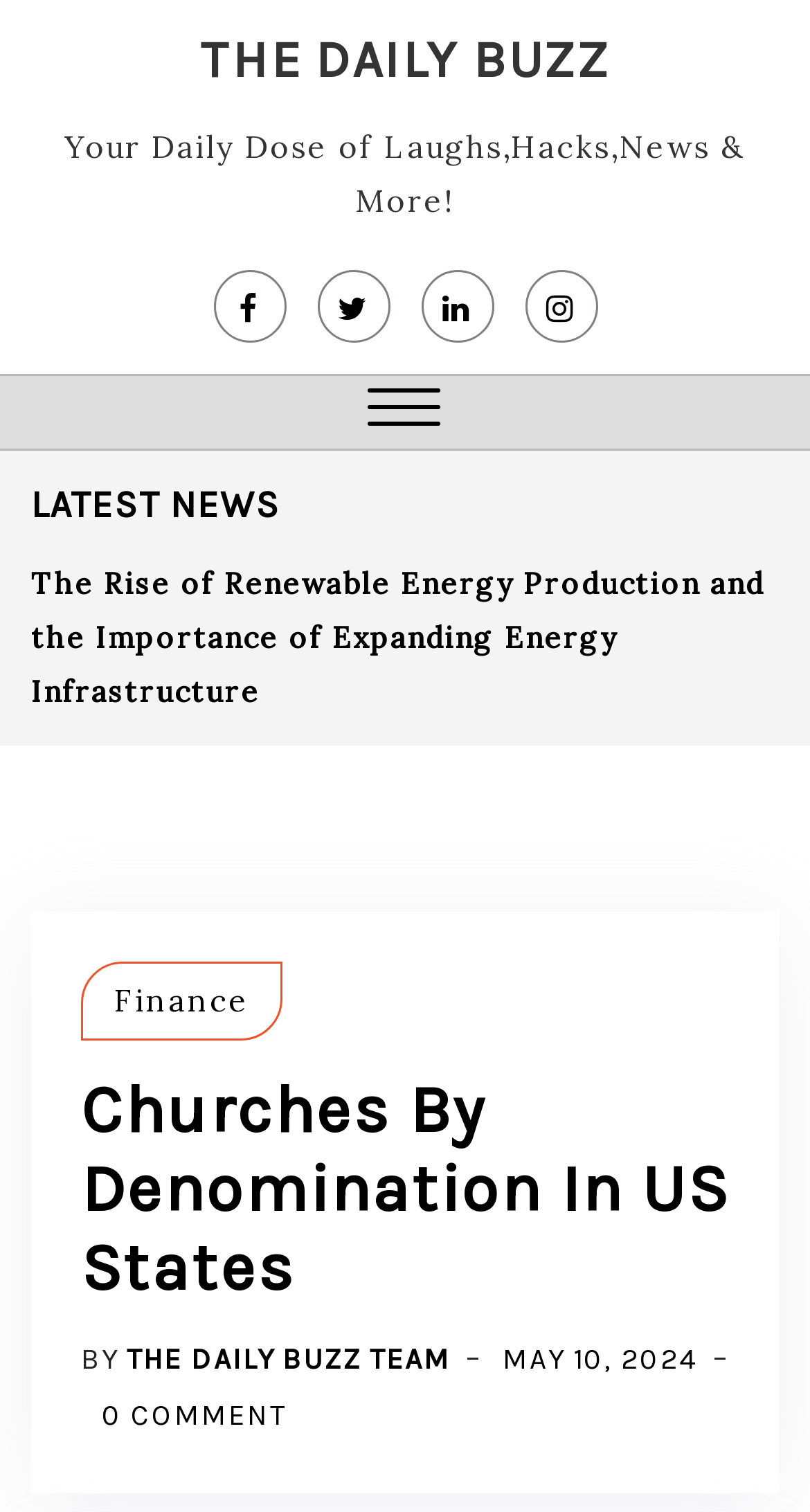How many comments are there on the article 'Churches By Denomination In US States'?
Give a comprehensive and detailed explanation for the question.

I looked at the article 'Churches By Denomination In US States' and found the comment information, which says '0 COMMENT ON CHURCHES BY DENOMINATION IN US STATES', so there are 0 comments on the article.